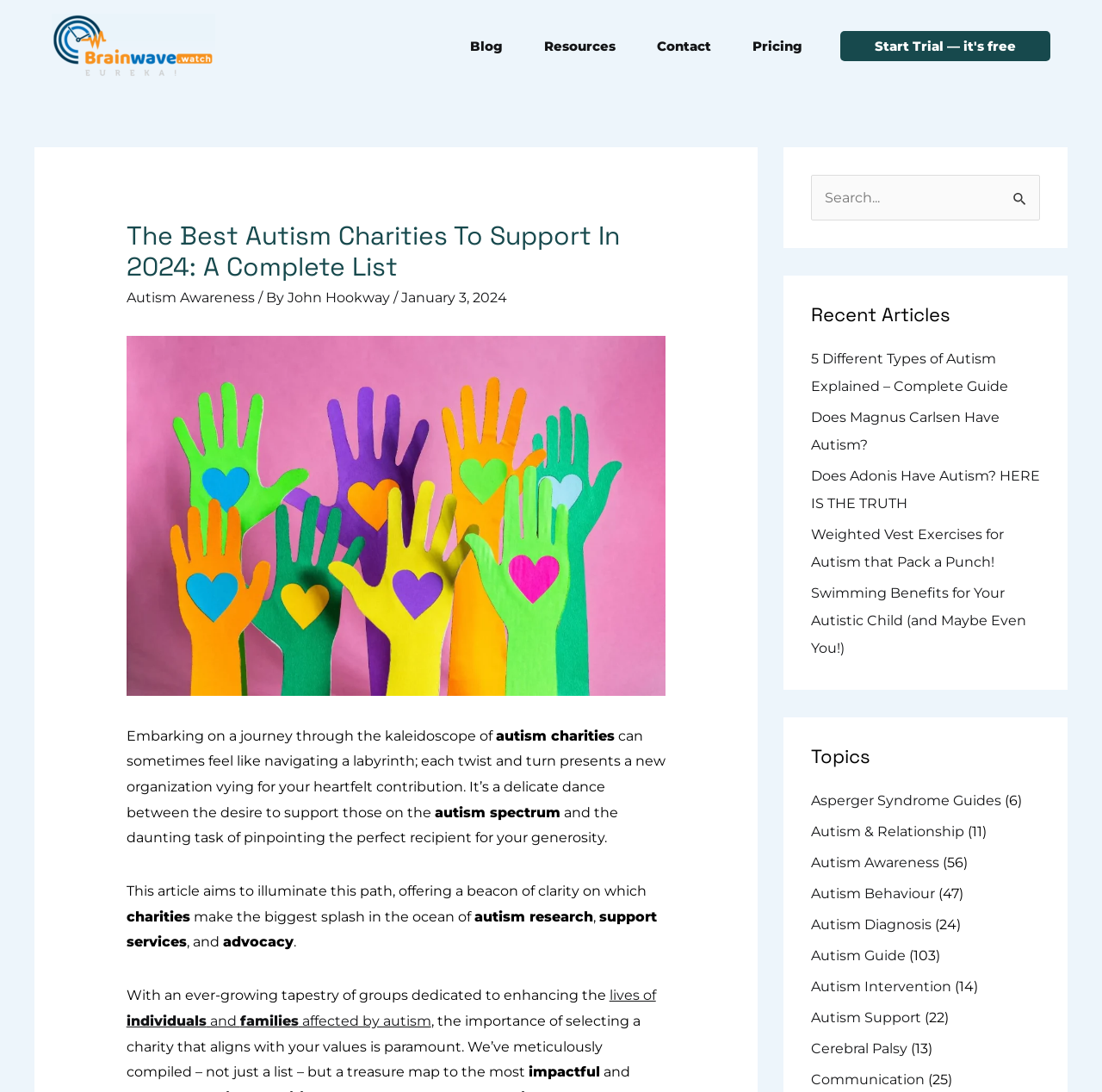Provide a thorough description of the webpage you see.

This webpage is about autism charities and support. At the top left, there is a brainwave watch logo, which is an image linked to the website's navigation. Next to it, there is a site navigation menu with links to "Blog", "Resources", "Contact", and "Pricing". On the top right, there is a call-to-action button "Start Trial — it's free".

Below the navigation menu, there is a header section with a heading "The Best Autism Charities To Support In 2024: A Complete List". This section also includes a link to "Autism Awareness", the author's name "John Hookway", and the date "January 3, 2024". There is an image related to autism charities below the header.

The main content of the webpage starts with a paragraph of text that discusses the importance of selecting the right autism charity. The text is divided into several sections, each with a few sentences. The content explains that the article aims to provide a comprehensive list of autism charities that make a significant impact.

On the right side of the webpage, there is a search bar with a search button. Below the search bar, there is a section titled "Recent Articles" with links to five different articles related to autism. Further down, there is a section titled "Topics" with links to various guides and resources on autism, including Asperger Syndrome, Autism & Relationship, Autism Awareness, and more. Each topic has a number in parentheses, indicating the number of related articles or resources available.